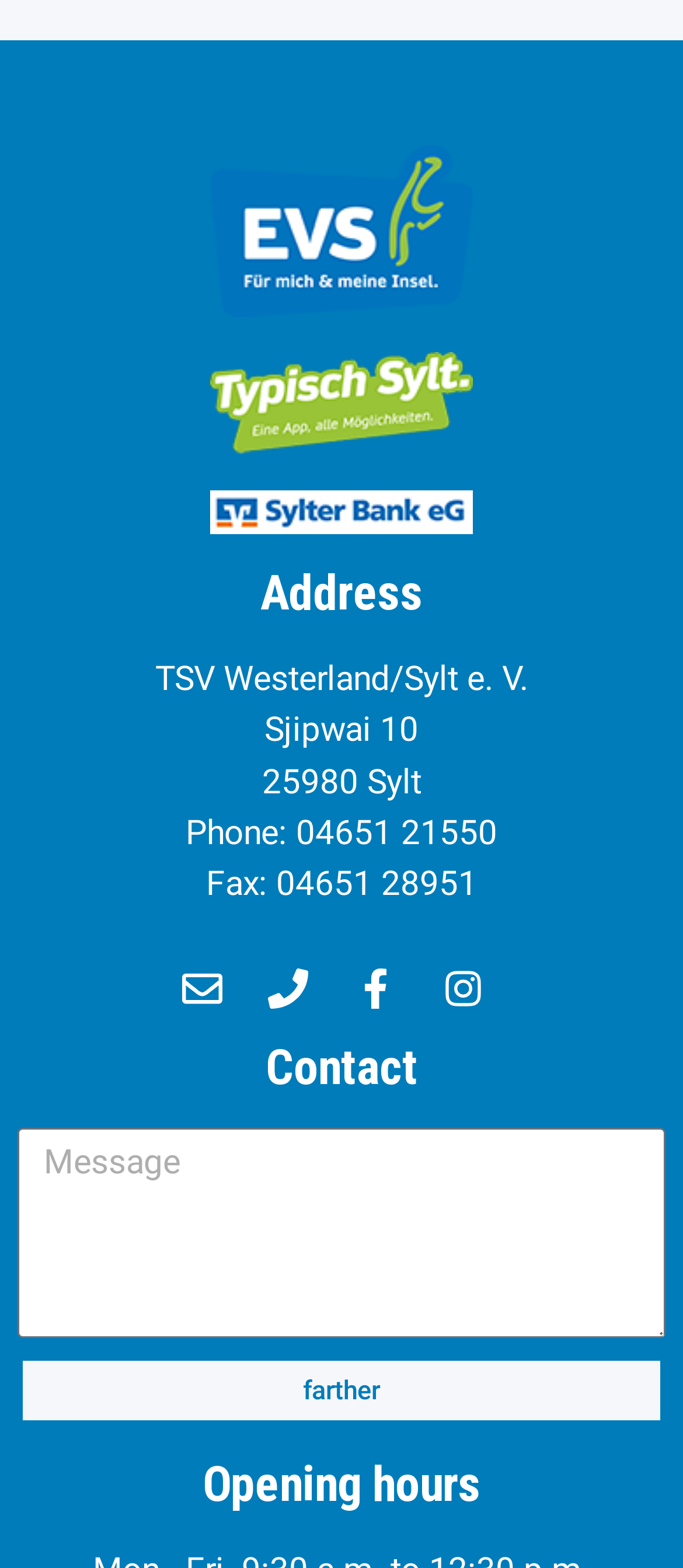How many sections are there on the webpage?
Make sure to answer the question with a detailed and comprehensive explanation.

There are three main sections on the webpage, each with a heading element: 'Address', 'Contact', and 'Opening hours', which are located at different vertical positions on the webpage.